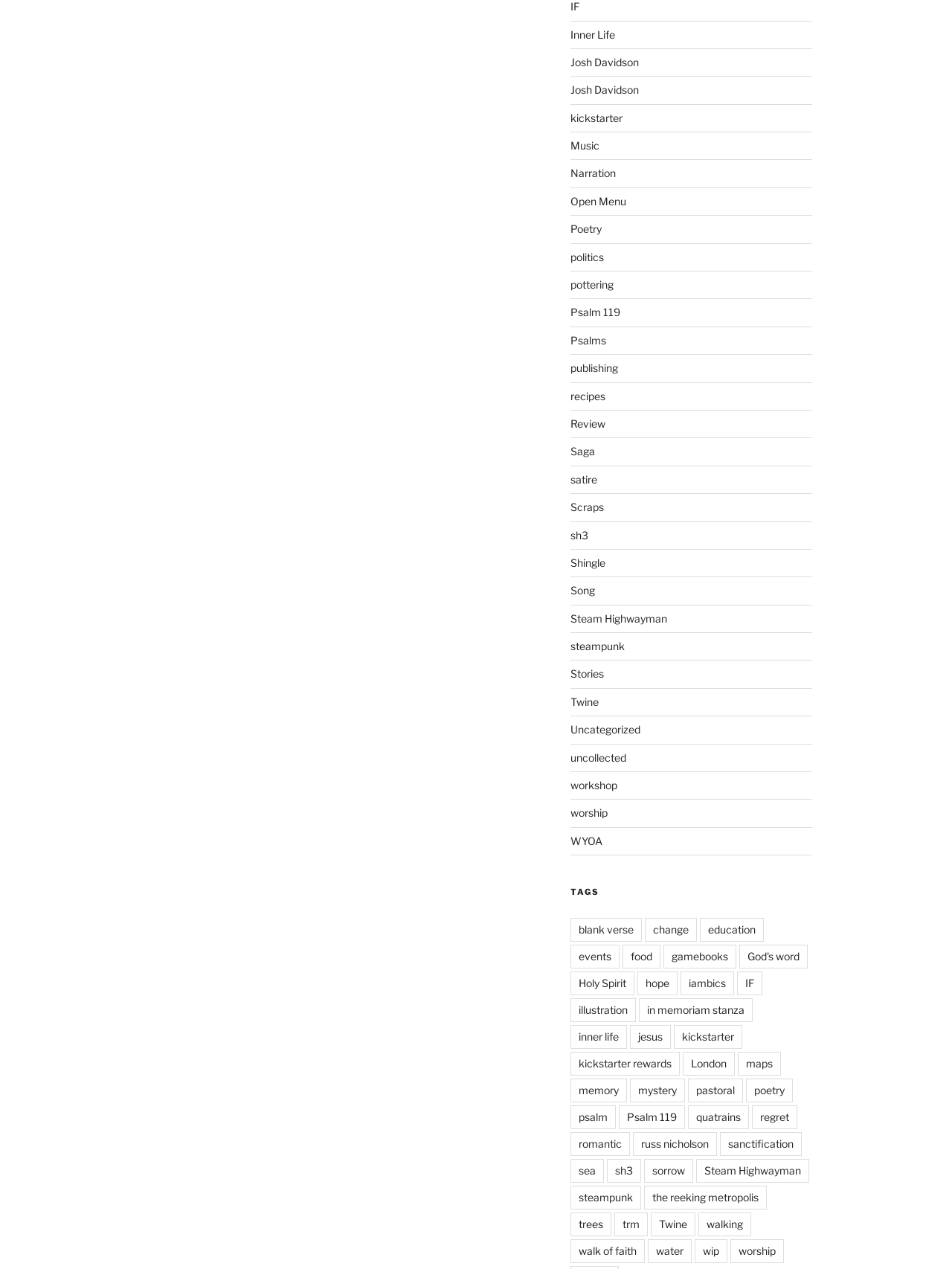What is the vertical position of the link 'kickstarter' relative to the link 'Inner Life'?
Offer a detailed and full explanation in response to the question.

By comparing the y1 and y2 coordinates of the links 'kickstarter' and 'Inner Life', I found that the y1 and y2 values of 'kickstarter' are greater than those of 'Inner Life', indicating that 'kickstarter' is located below 'Inner Life' vertically.